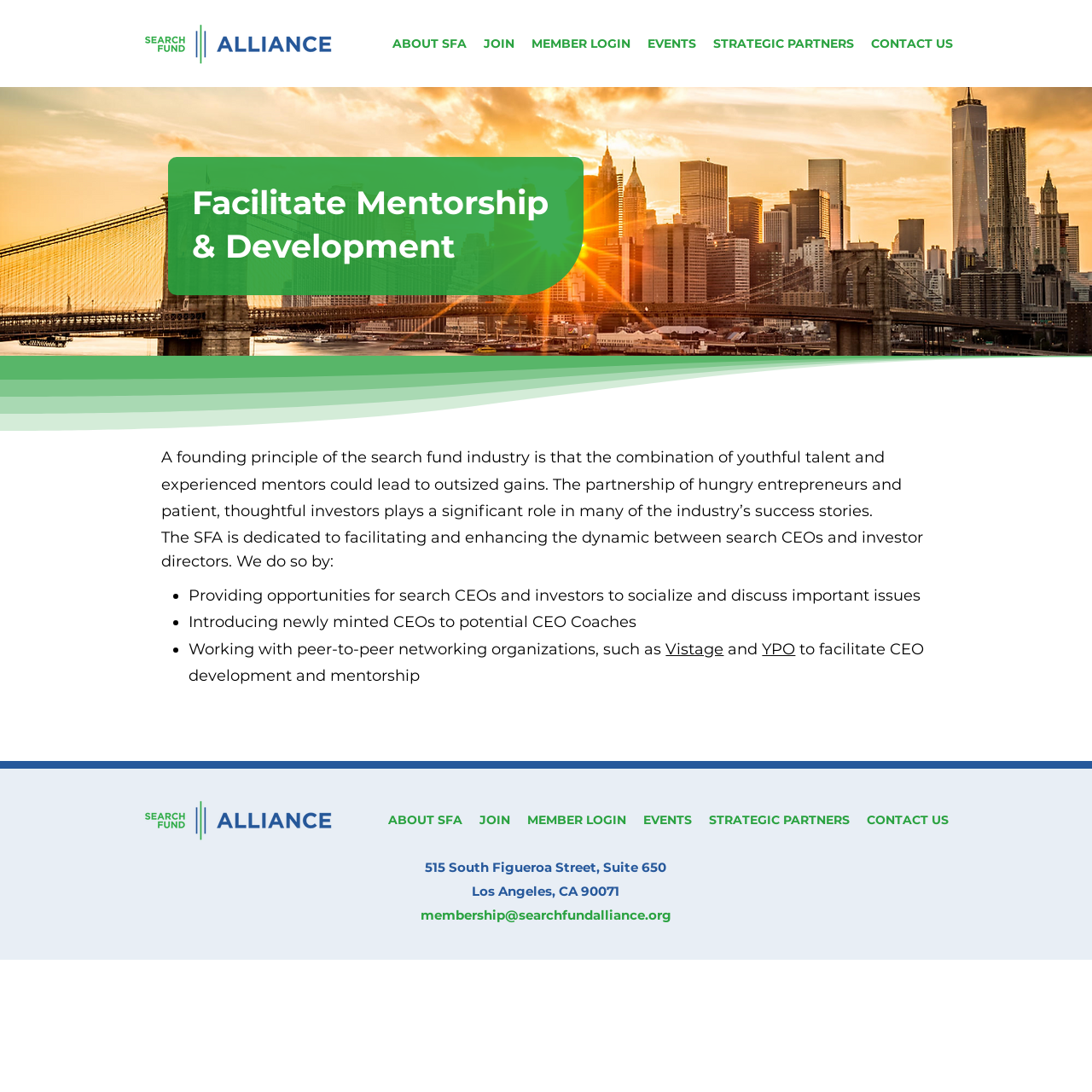Generate a comprehensive description of the webpage.

The webpage is about the Search Fund Alliance, an organization that facilitates mentorship and development. At the top left of the page, there is a logo image of the organization. Below the logo, there is a navigation menu with links to different sections of the website, including "ABOUT SFA", "JOIN", "MEMBER LOGIN", "EVENTS", "STRATEGIC PARTNERS", and "CONTACT US". 

The main content of the page is divided into two sections. The top section features a large background image, and on top of it, there is a heading that reads "Facilitate Mentorship & Development". Below the heading, there is a paragraph of text that explains the importance of the partnership between search CEOs and investor directors in the search fund industry.

The second section of the main content is a list of bullet points that describe how the Search Fund Alliance facilitates and enhances the dynamic between search CEOs and investor directors. The list includes providing opportunities for socialization and discussion, introducing newly minted CEOs to potential CEO Coaches, and working with peer-to-peer networking organizations.

At the bottom of the page, there is a footer section that contains the organization's address, a link to send an email to the membership department, and a repeated navigation menu.